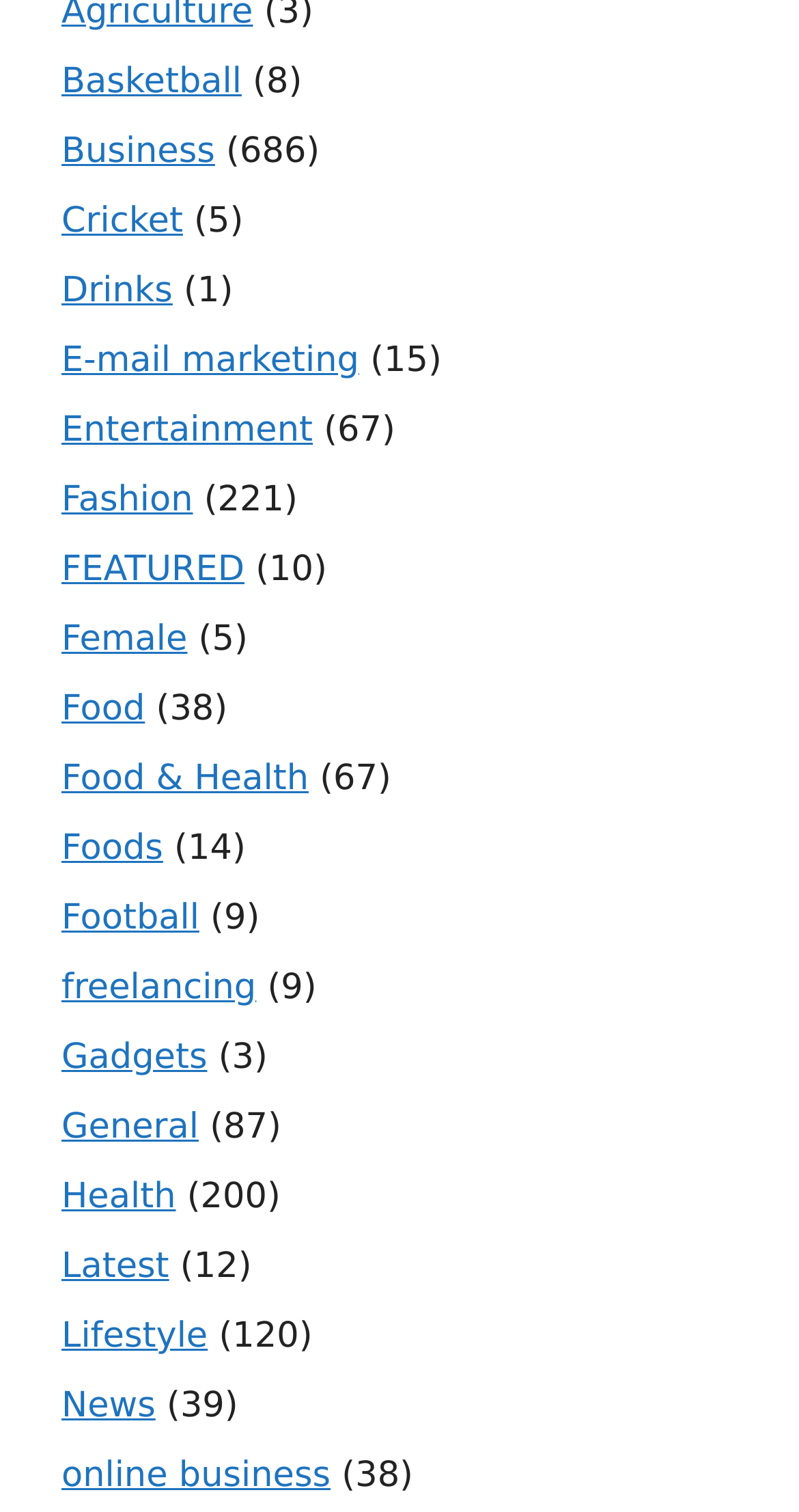Find the bounding box coordinates of the clickable area required to complete the following action: "Browse the Entertainment section".

[0.077, 0.632, 0.391, 0.66]